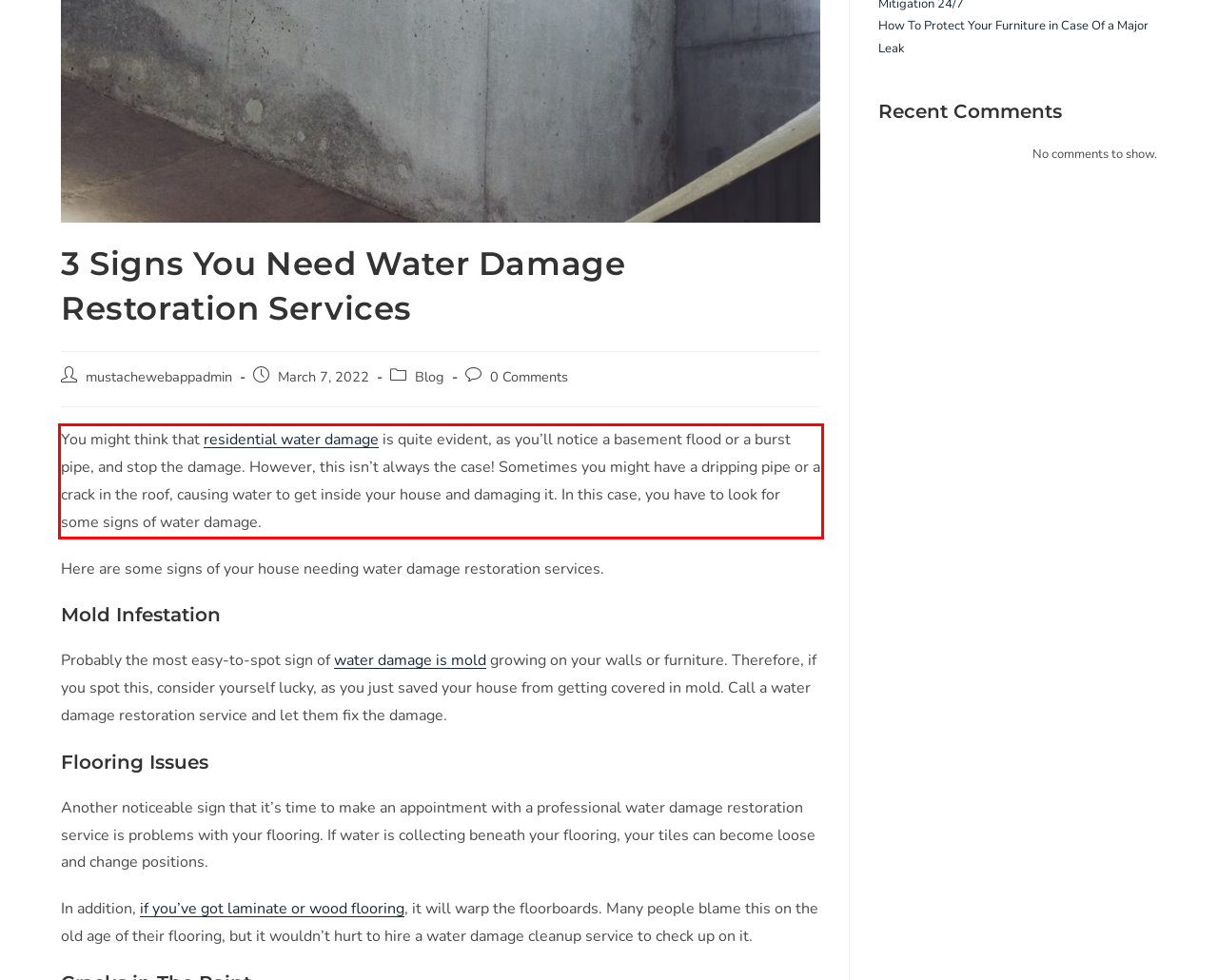Your task is to recognize and extract the text content from the UI element enclosed in the red bounding box on the webpage screenshot.

You might think that residential water damage is quite evident, as you’ll notice a basement flood or a burst pipe, and stop the damage. However, this isn’t always the case! Sometimes you might have a dripping pipe or a crack in the roof, causing water to get inside your house and damaging it. In this case, you have to look for some signs of water damage.